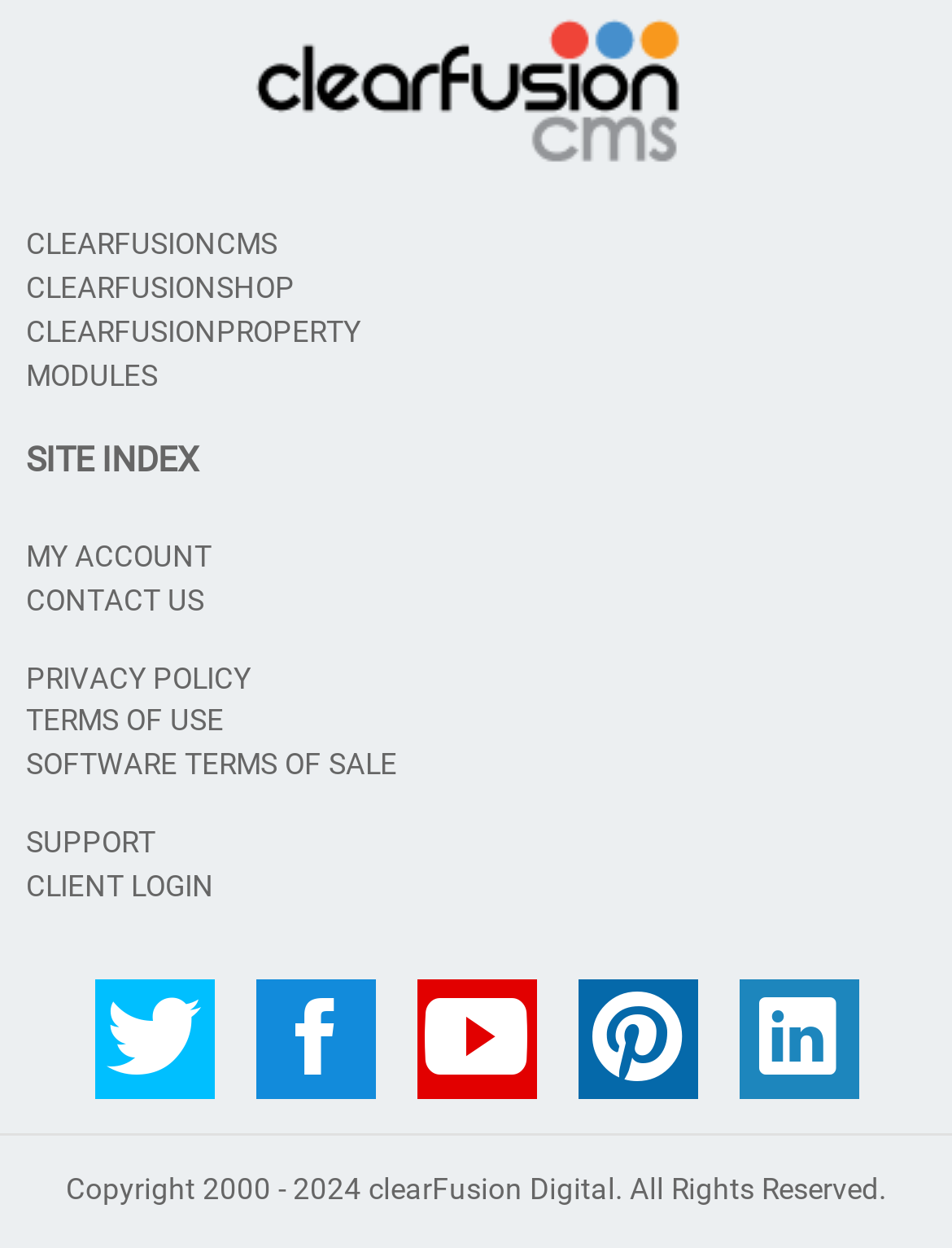Please locate the bounding box coordinates of the element that needs to be clicked to achieve the following instruction: "login to CLIENT LOGIN". The coordinates should be four float numbers between 0 and 1, i.e., [left, top, right, bottom].

[0.027, 0.697, 0.224, 0.724]